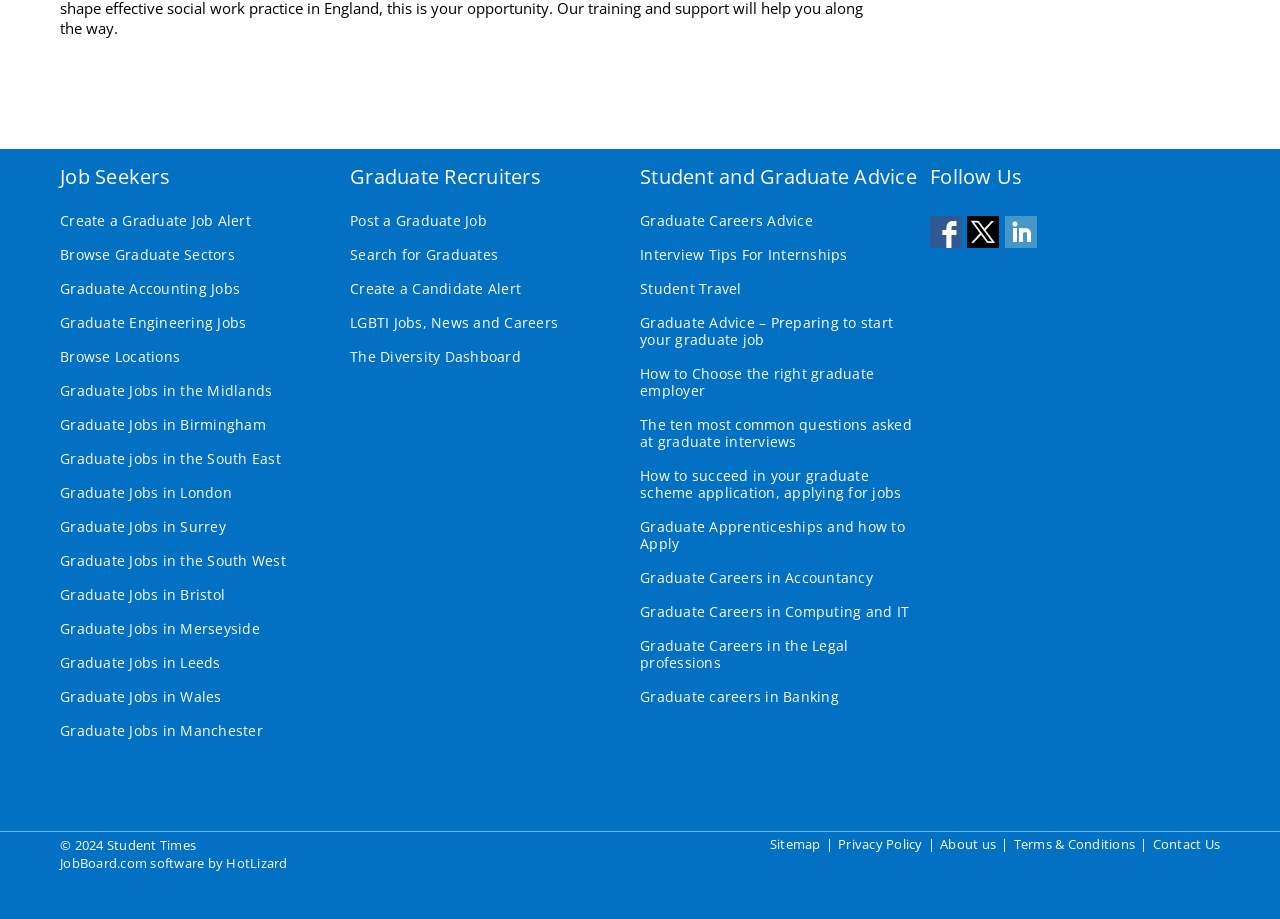What is the main category for job seekers?
Based on the screenshot, provide a one-word or short-phrase response.

Graduate Jobs